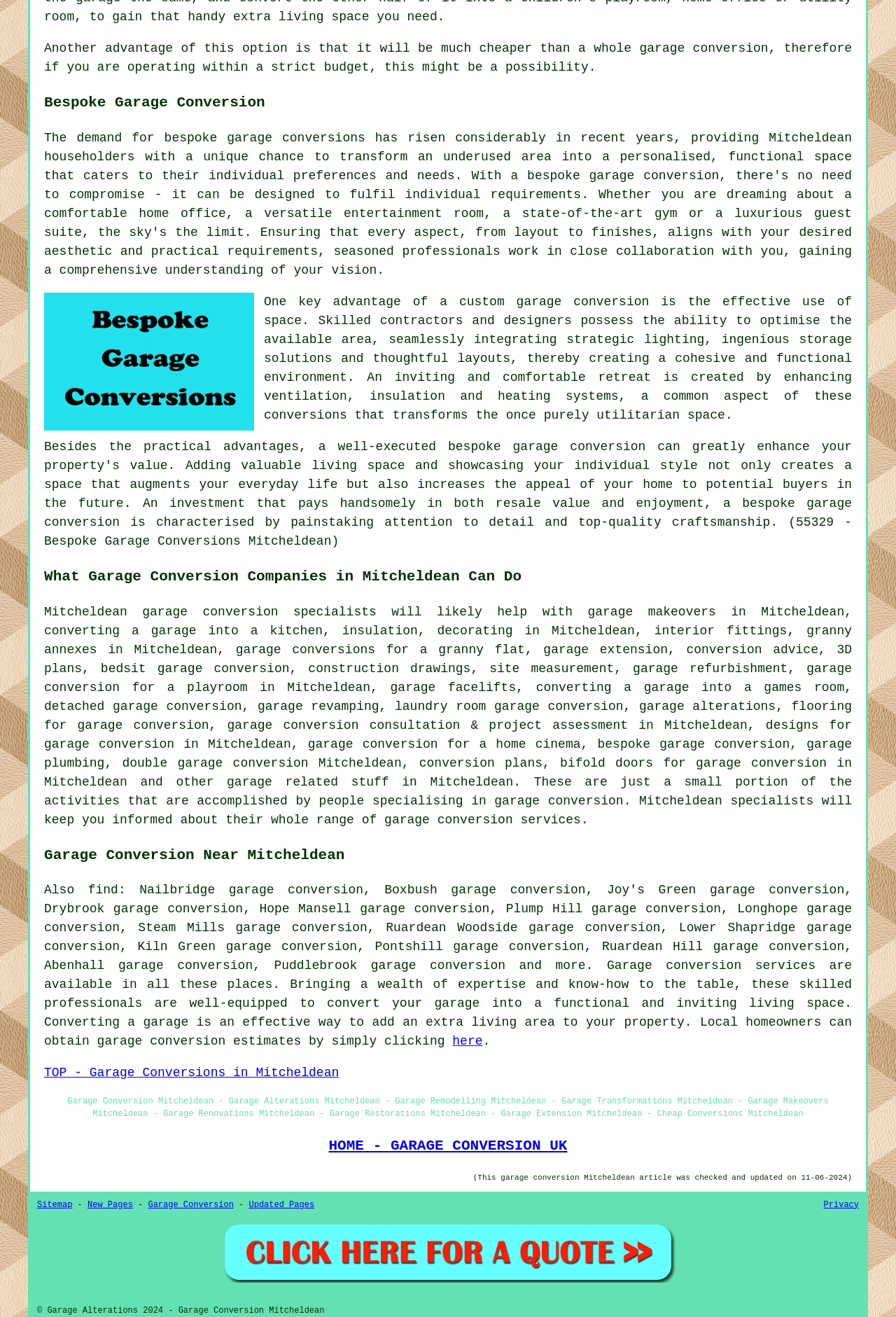How can local homeowners obtain garage conversion estimates?
Using the visual information from the image, give a one-word or short-phrase answer.

By clicking here